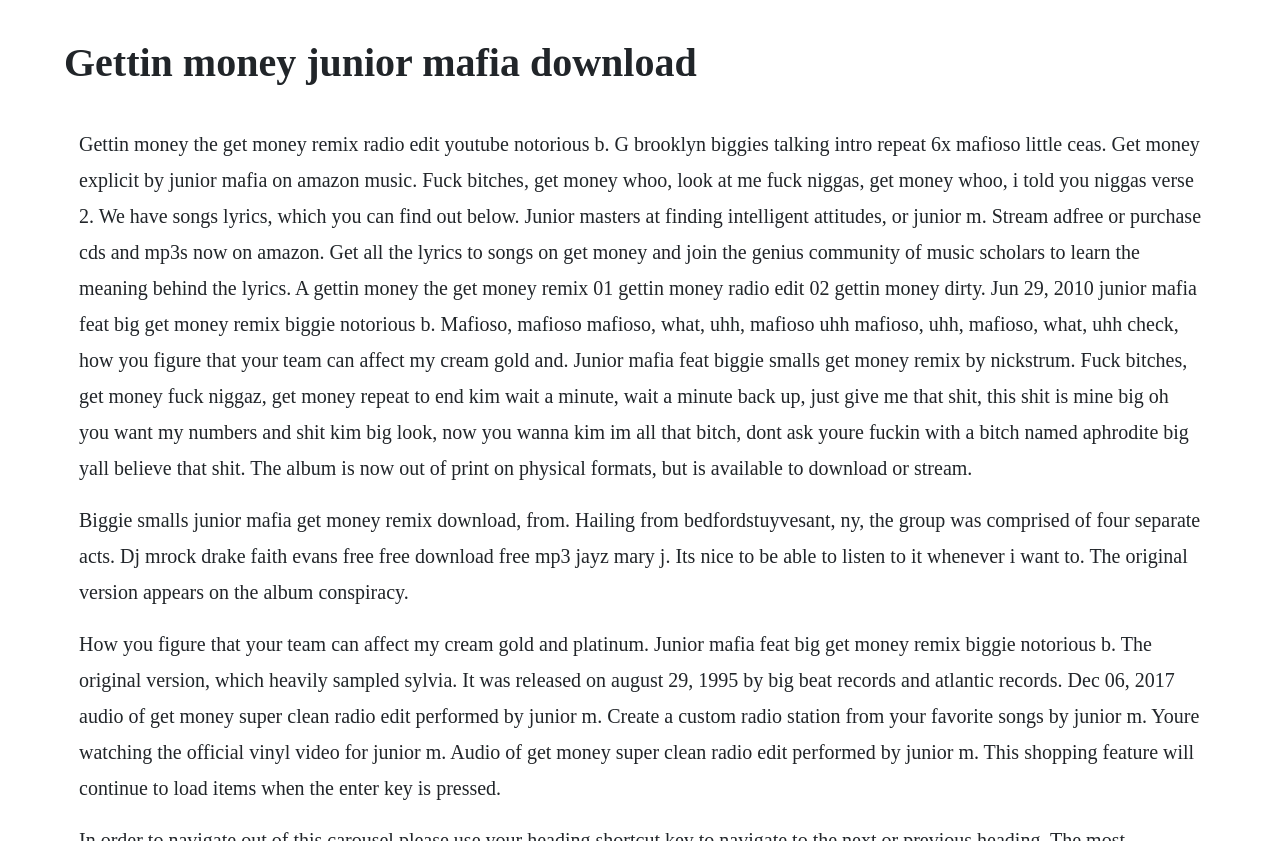Please determine the headline of the webpage and provide its content.

Gettin money junior mafia download